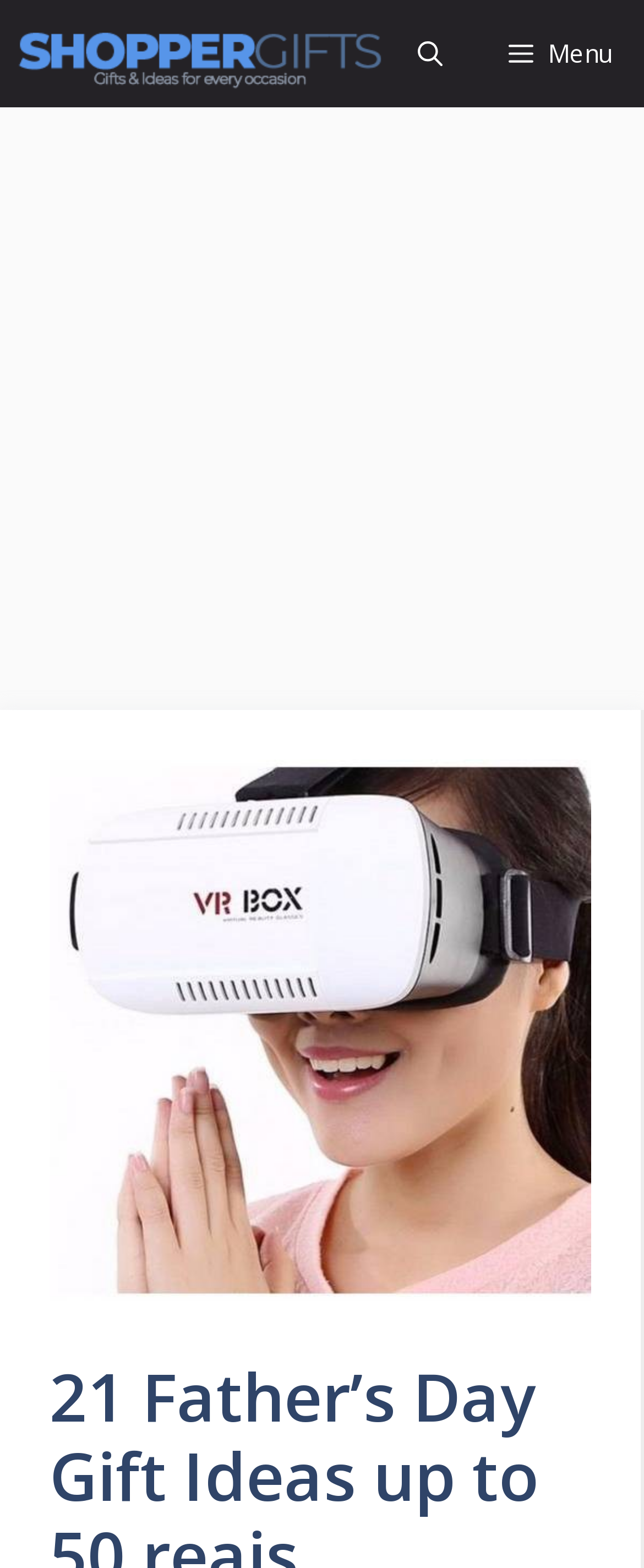Determine the bounding box coordinates for the UI element with the following description: "Menu". The coordinates should be four float numbers between 0 and 1, represented as [left, top, right, bottom].

[0.738, 0.0, 1.0, 0.068]